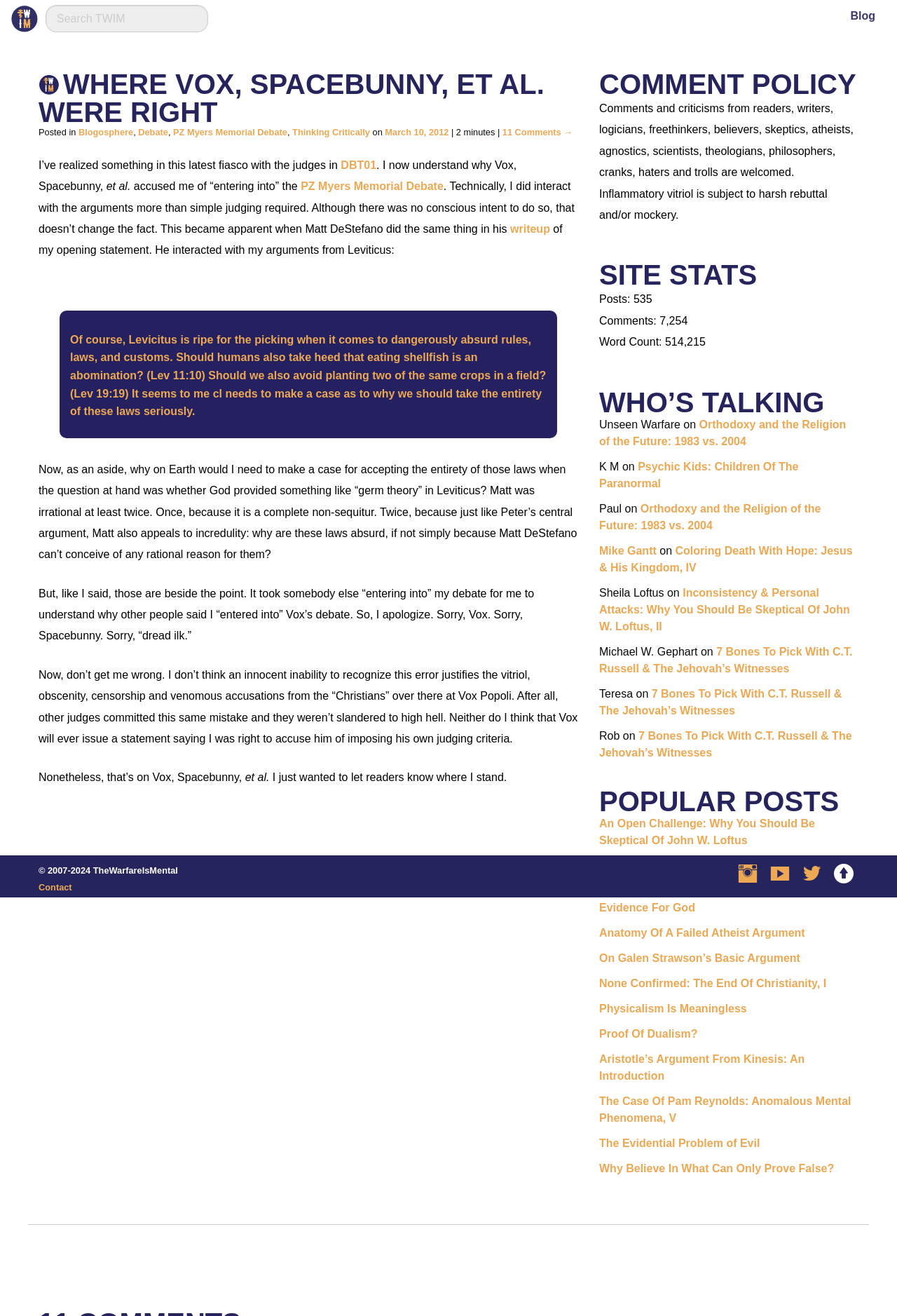Extract the main heading text from the webpage.

WHERE VOX, SPACEBUNNY, ET AL. WERE RIGHT